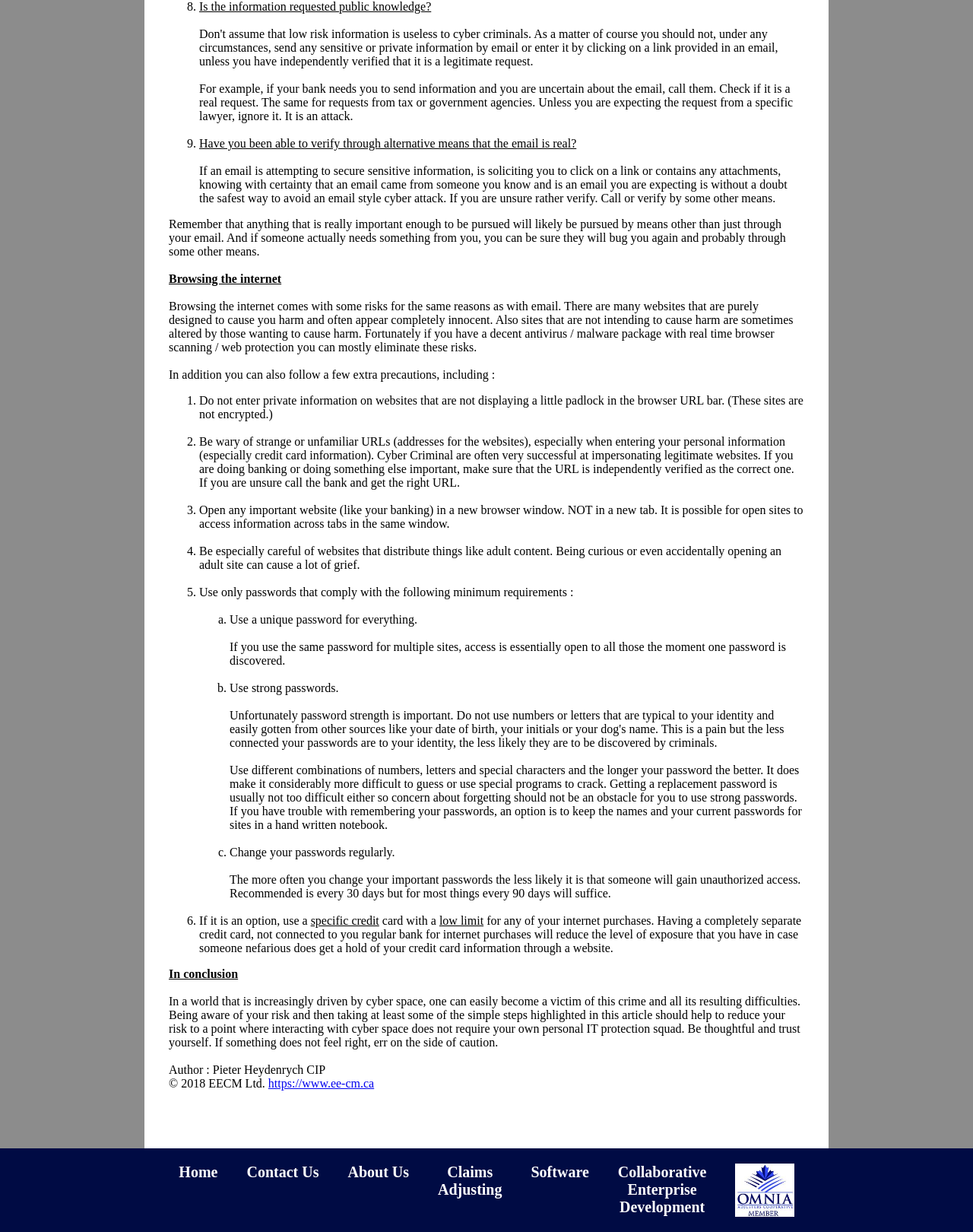Based on the element description: "Eldar", identify the bounding box coordinates for this UI element. The coordinates must be four float numbers between 0 and 1, listed as [left, top, right, bottom].

None